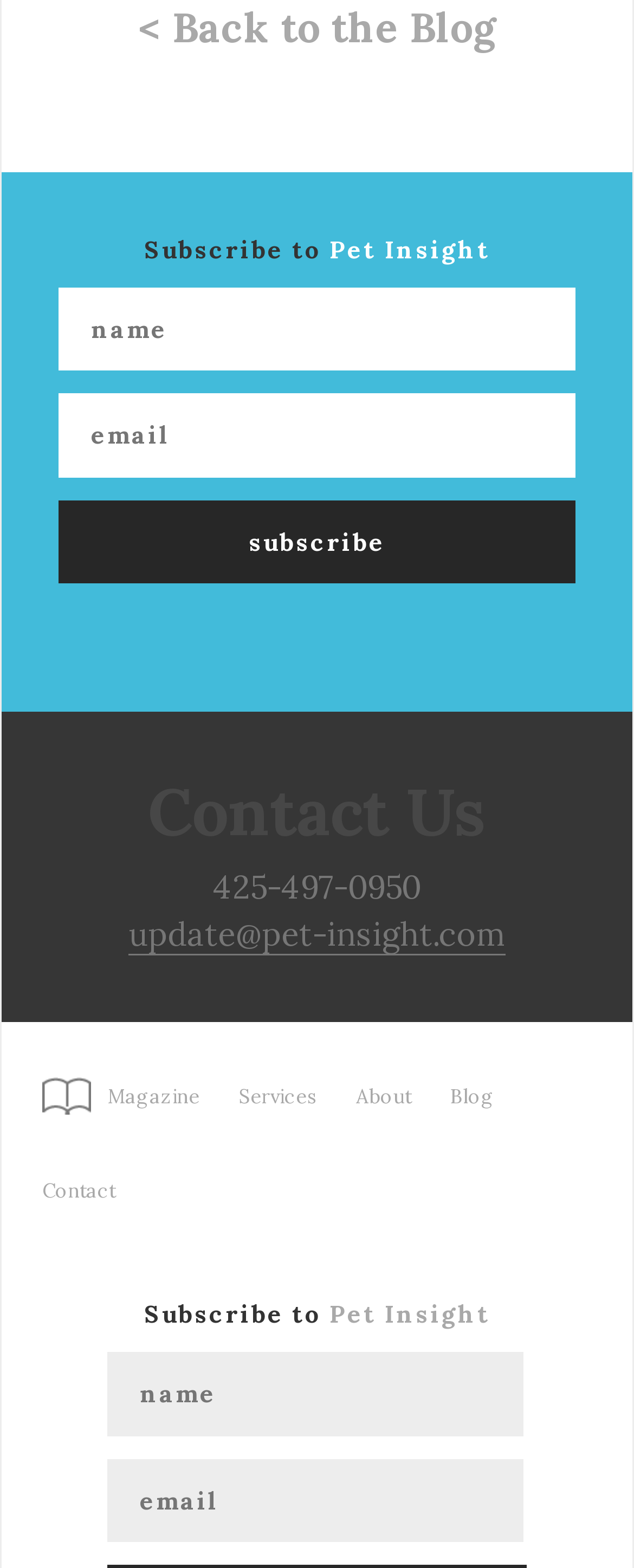Please reply to the following question using a single word or phrase: 
How many textboxes are there on the webpage?

4